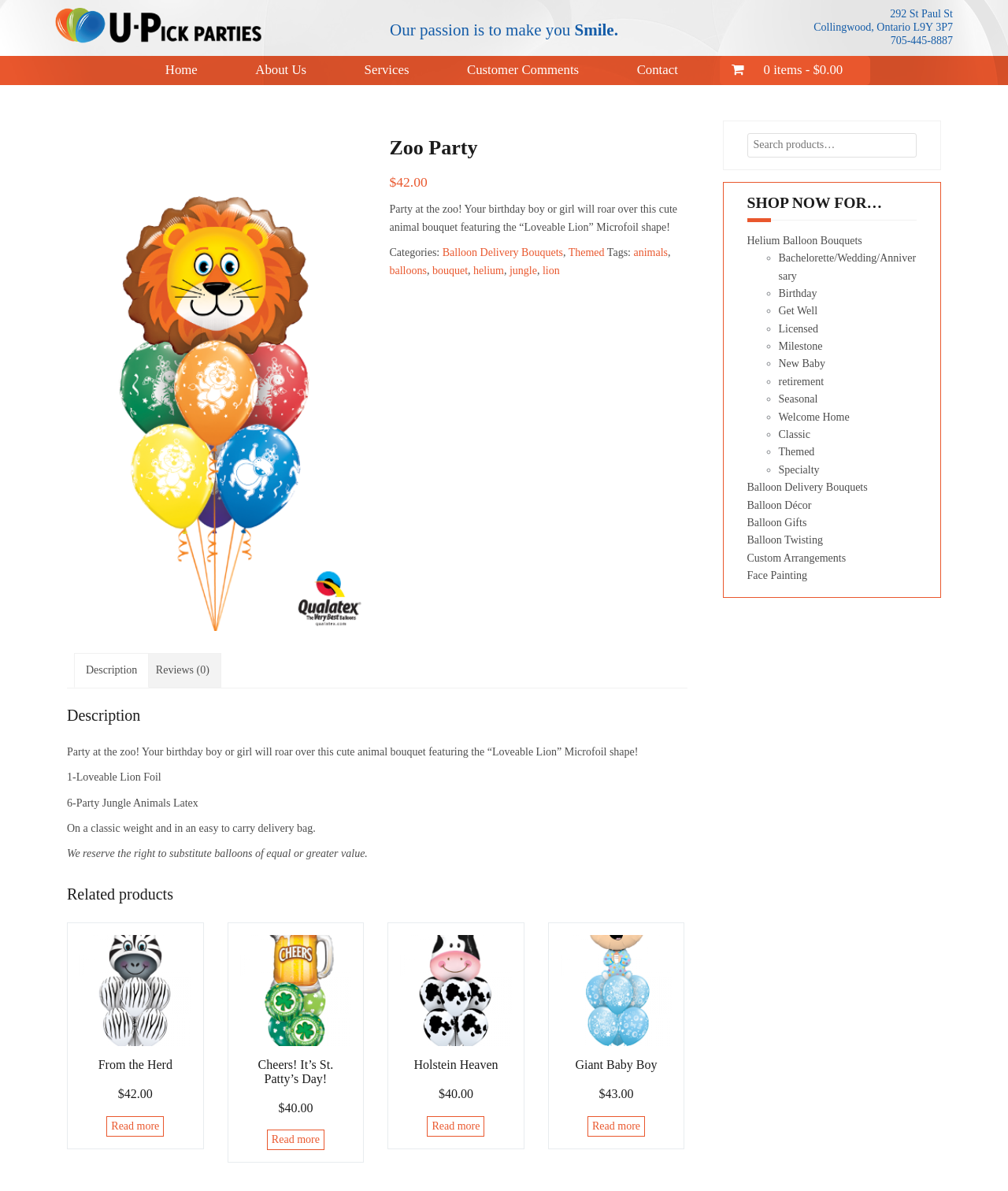Please determine the bounding box coordinates of the clickable area required to carry out the following instruction: "Click on the 'Home' link". The coordinates must be four float numbers between 0 and 1, represented as [left, top, right, bottom].

[0.148, 0.05, 0.212, 0.068]